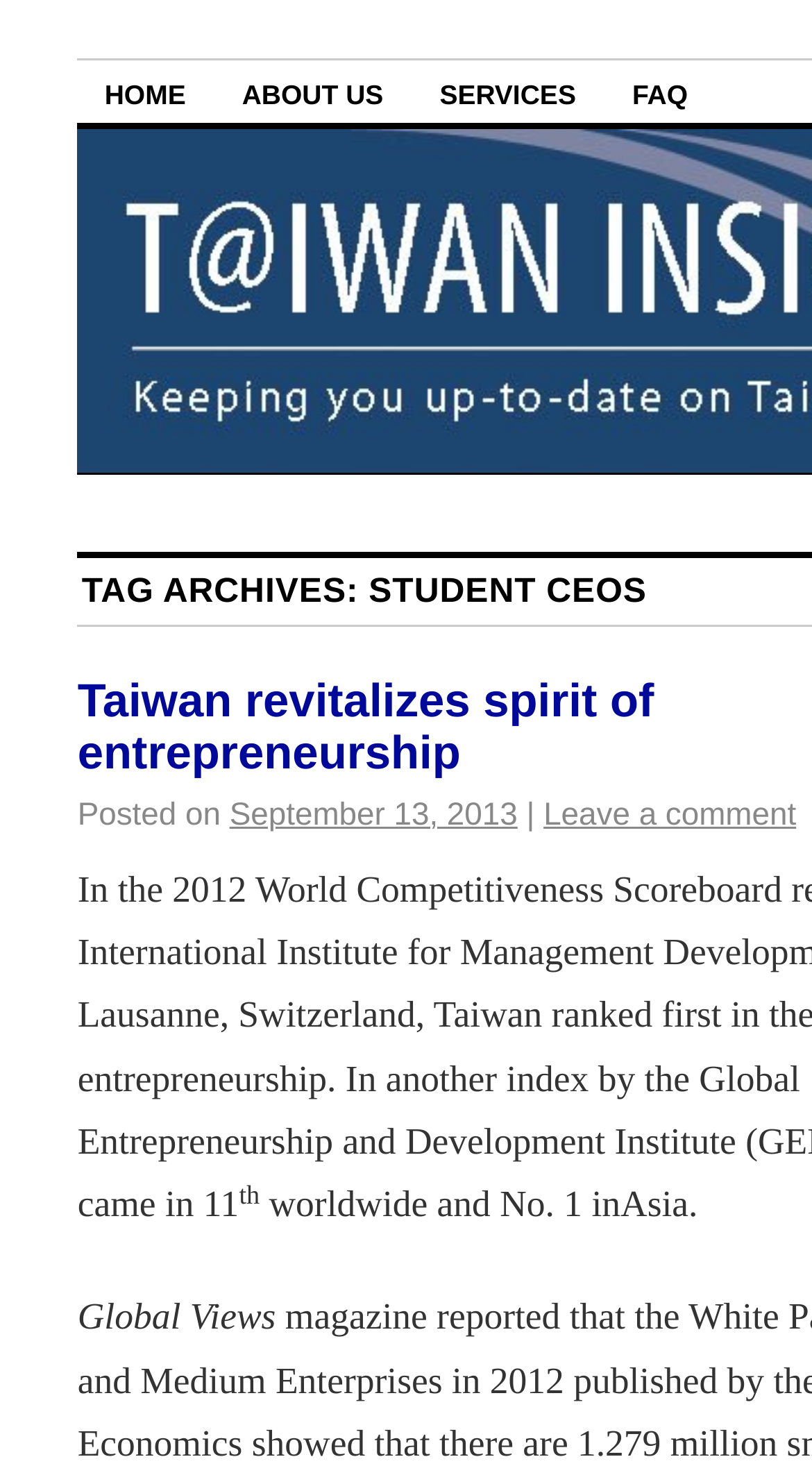Extract the bounding box coordinates for the UI element described as: "Taiwan revitalizes spirit of entrepreneurship".

[0.095, 0.46, 0.805, 0.531]